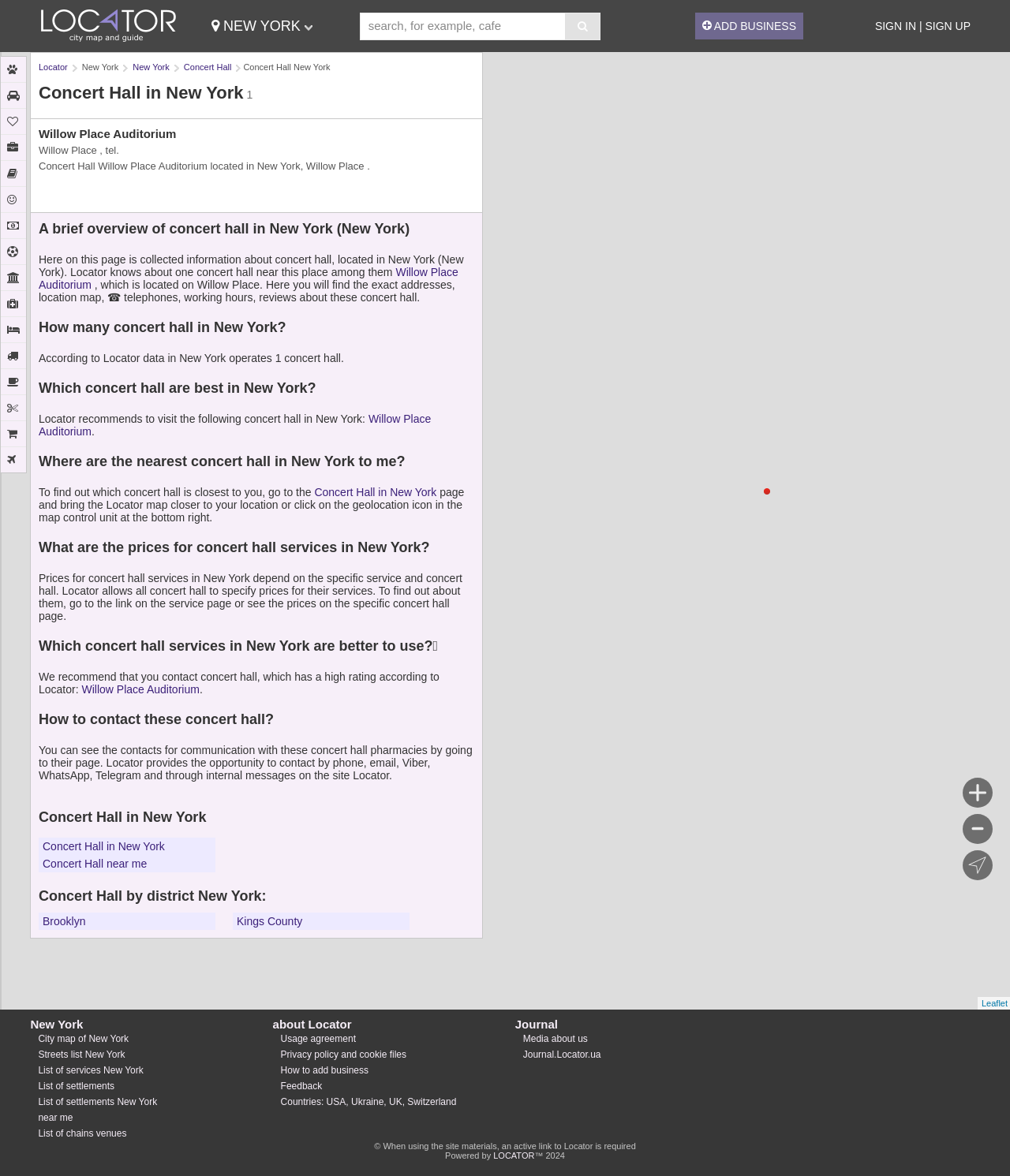Given the element description Concert Hall near me, predict the bounding box coordinates for the UI element in the webpage screenshot. The format should be (top-left x, top-left y, bottom-right x, bottom-right y), and the values should be between 0 and 1.

[0.042, 0.729, 0.146, 0.74]